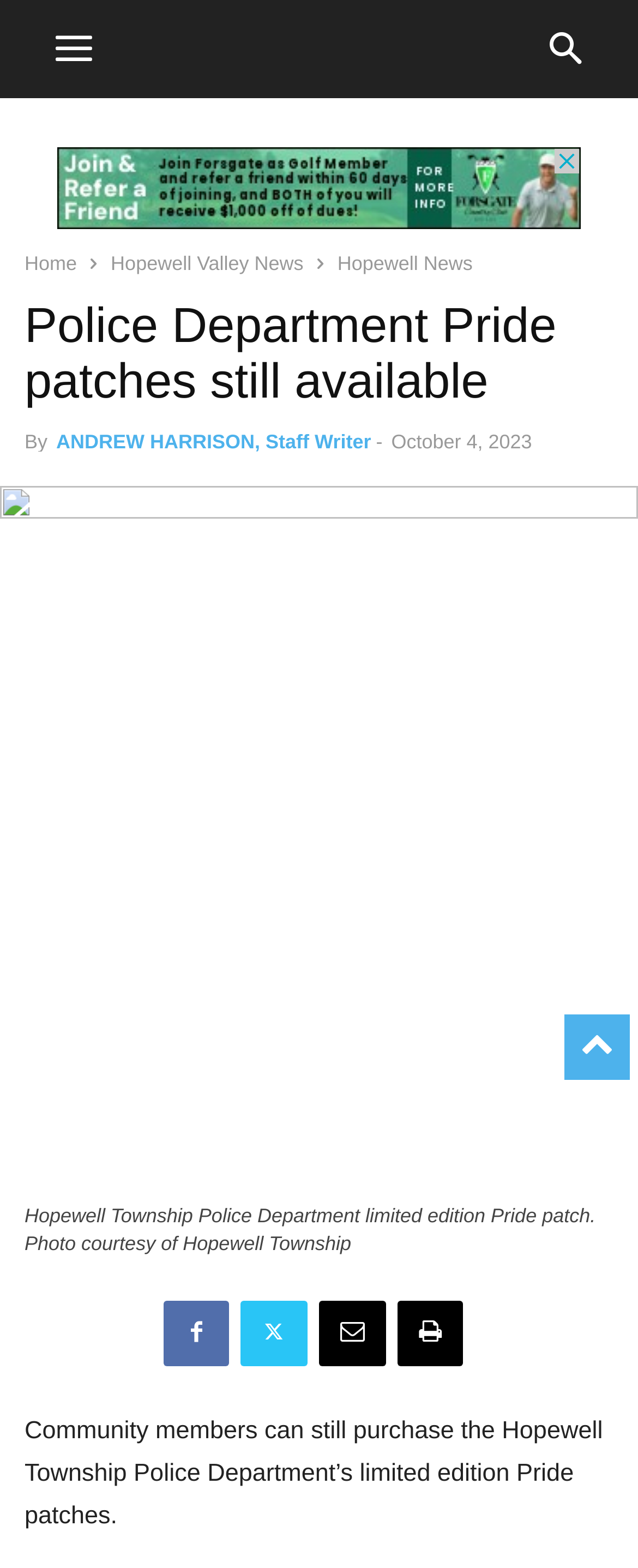Locate the bounding box coordinates of the element I should click to achieve the following instruction: "Click the mobile toggle button".

[0.038, 0.0, 0.192, 0.063]